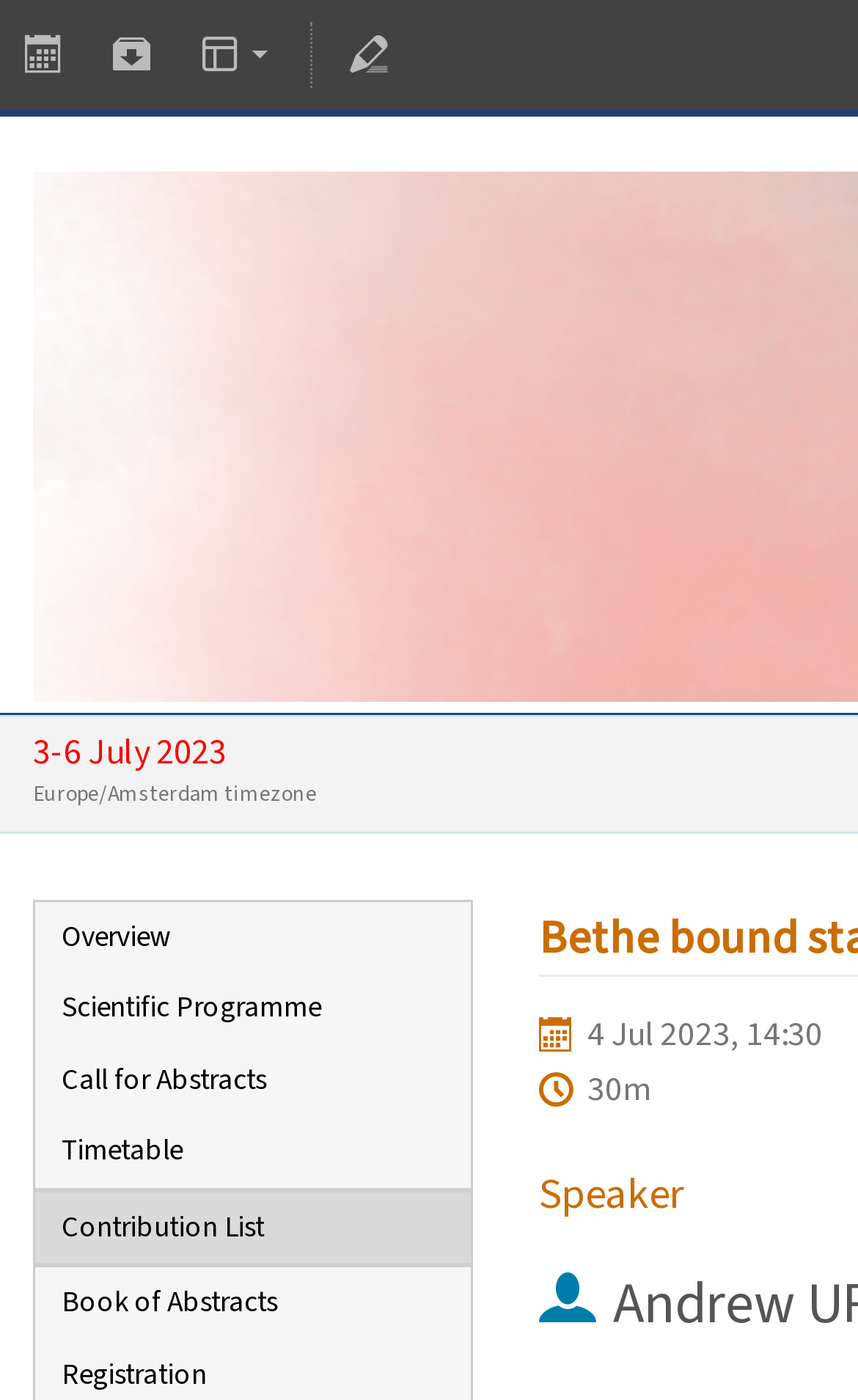How many days does the workshop last?
Answer the question using a single word or phrase, according to the image.

4